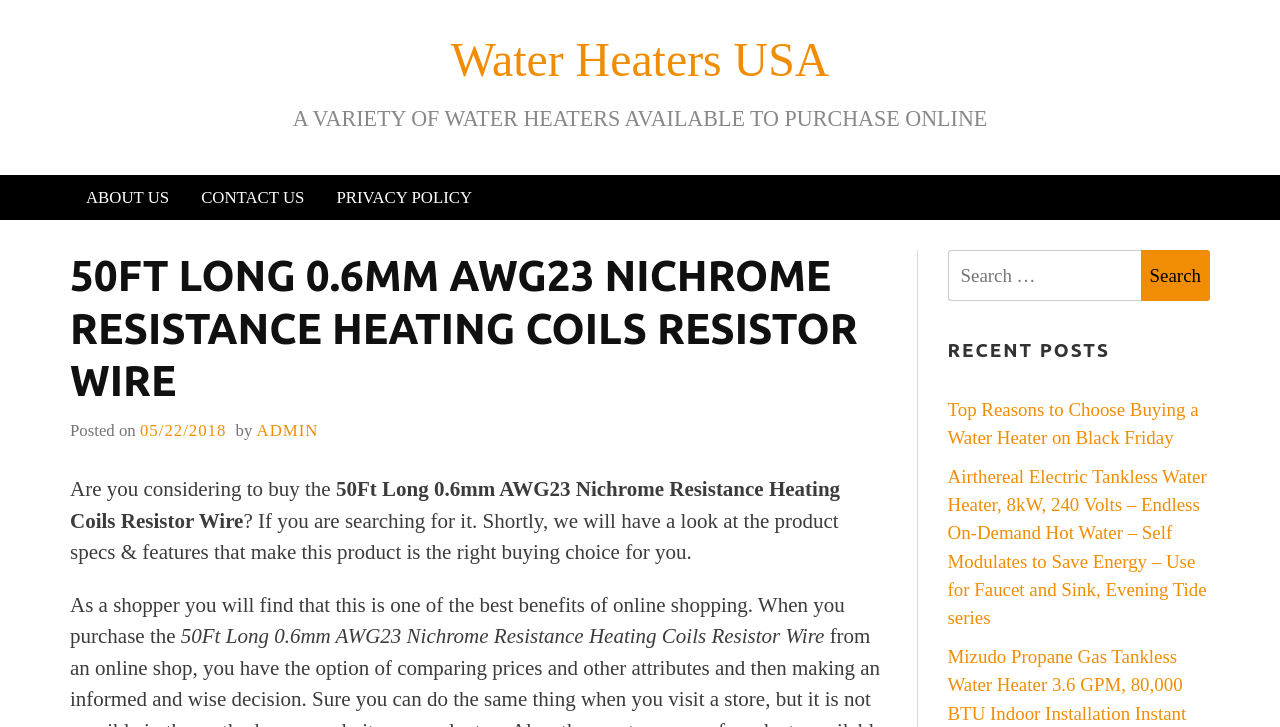Given the description "parent_node: Search for: value="Search"", determine the bounding box of the corresponding UI element.

[0.891, 0.344, 0.945, 0.414]